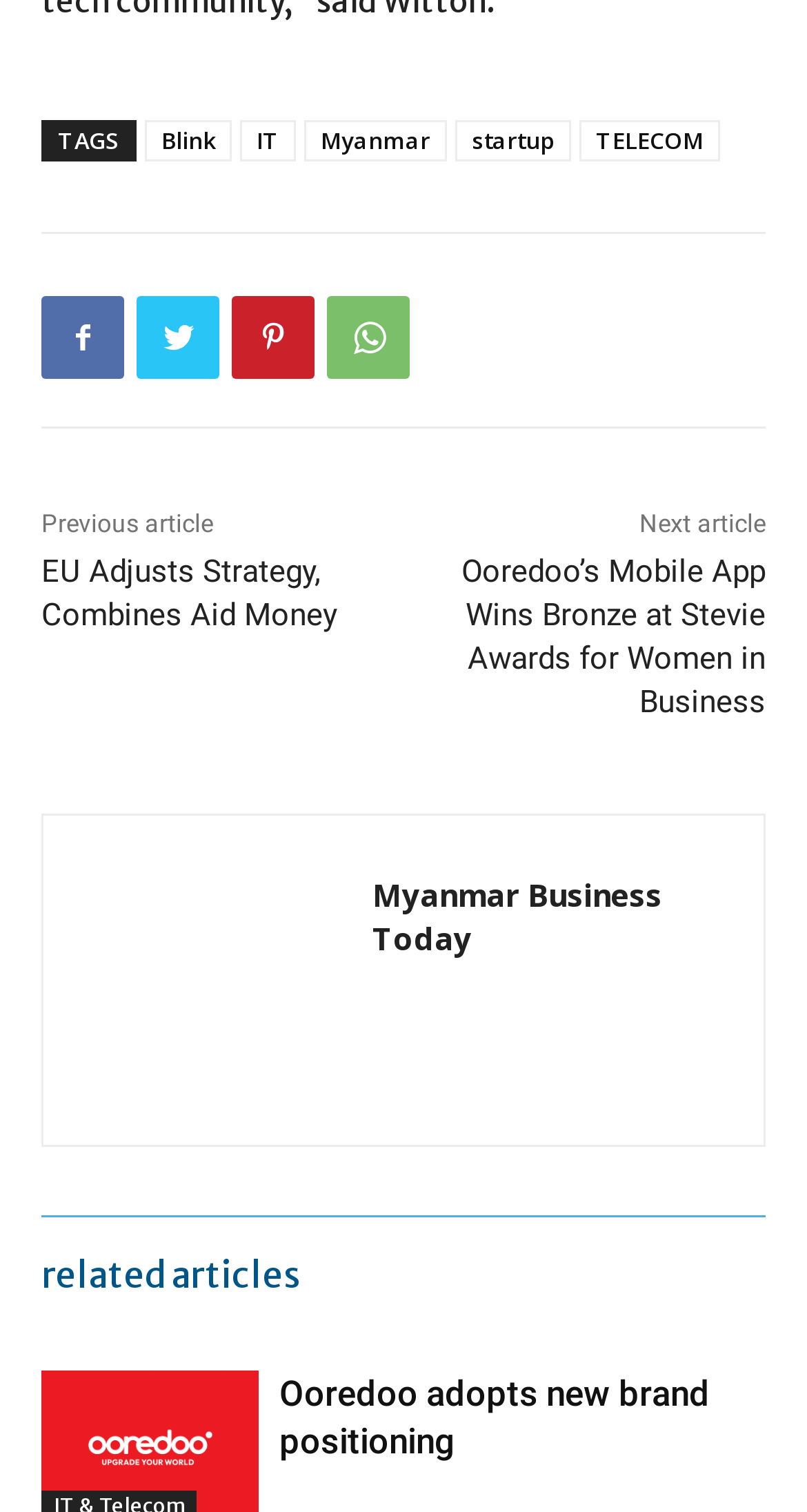What is the name of the app that won an award?
Using the image provided, answer with just one word or phrase.

Ooredoo’s Mobile App